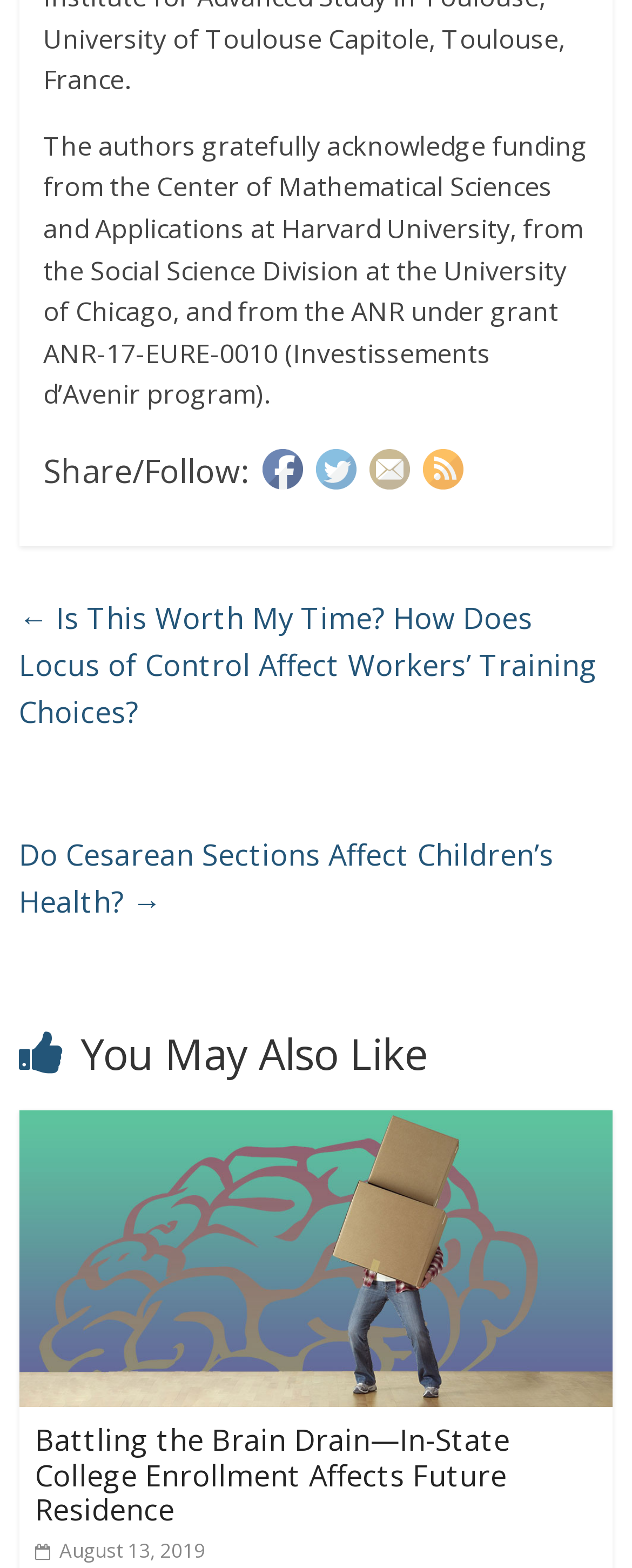What social media platforms are available for sharing?
Could you answer the question in a detailed manner, providing as much information as possible?

The webpage provides links to share the content on social media platforms, which are Facebook and Twitter, as indicated by the images and text 'Facebook' and 'Twitter' respectively.